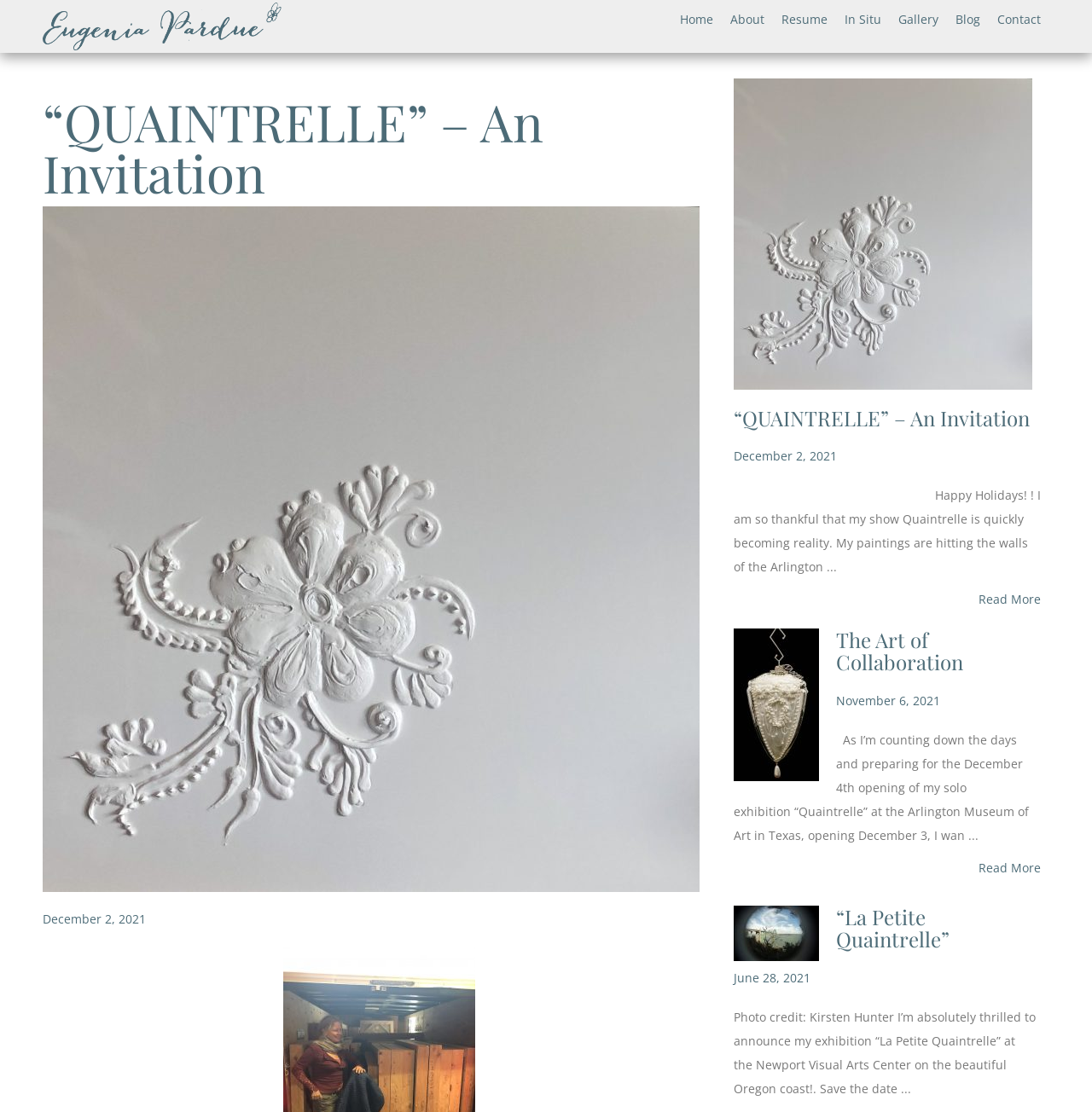Bounding box coordinates are specified in the format (top-left x, top-left y, bottom-right x, bottom-right y). All values are floating point numbers bounded between 0 and 1. Please provide the bounding box coordinate of the region this sentence describes: alt="The Art of Collaboration"

[0.672, 0.625, 0.75, 0.64]